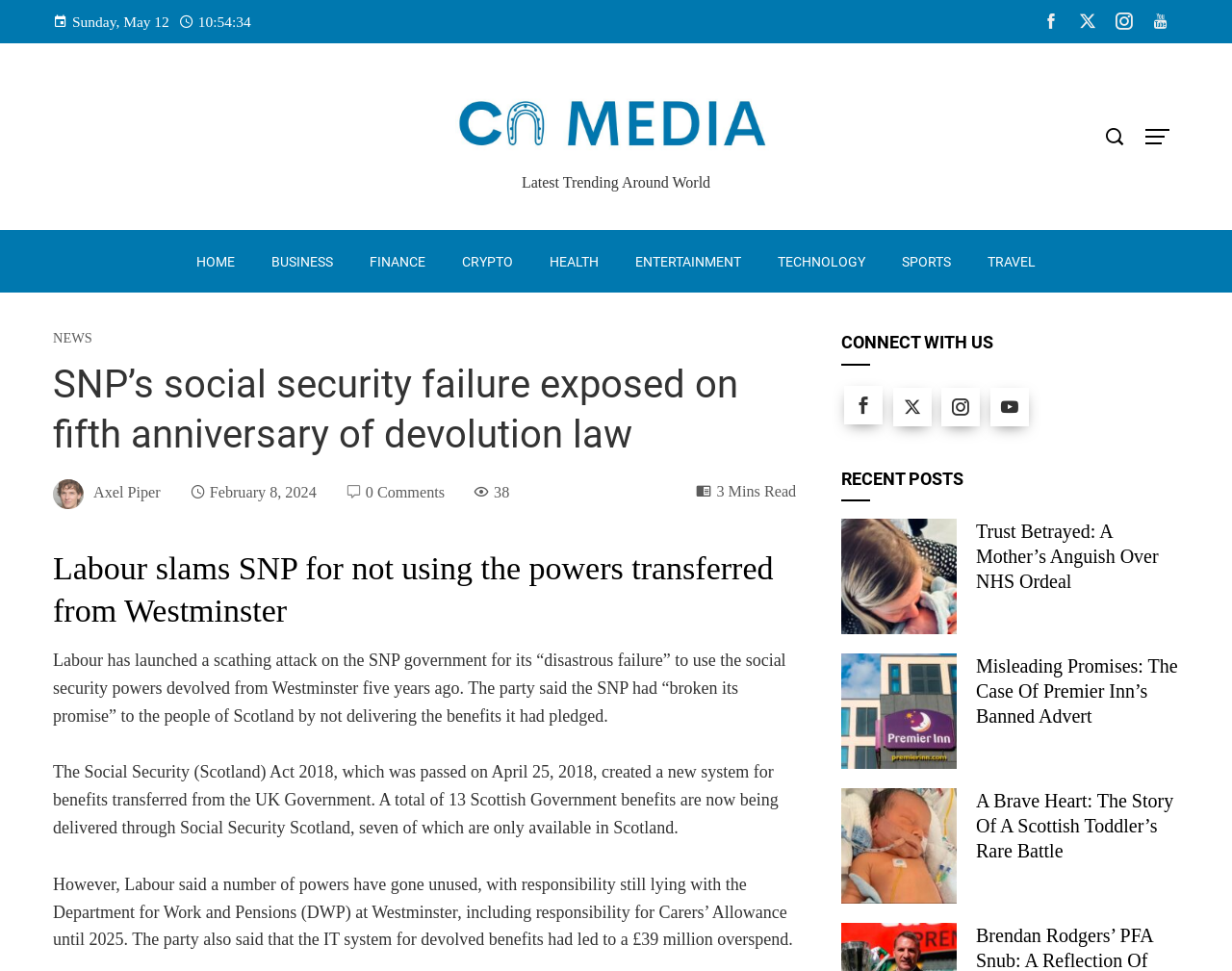What is the date of the article?
Respond with a short answer, either a single word or a phrase, based on the image.

February 8, 2024